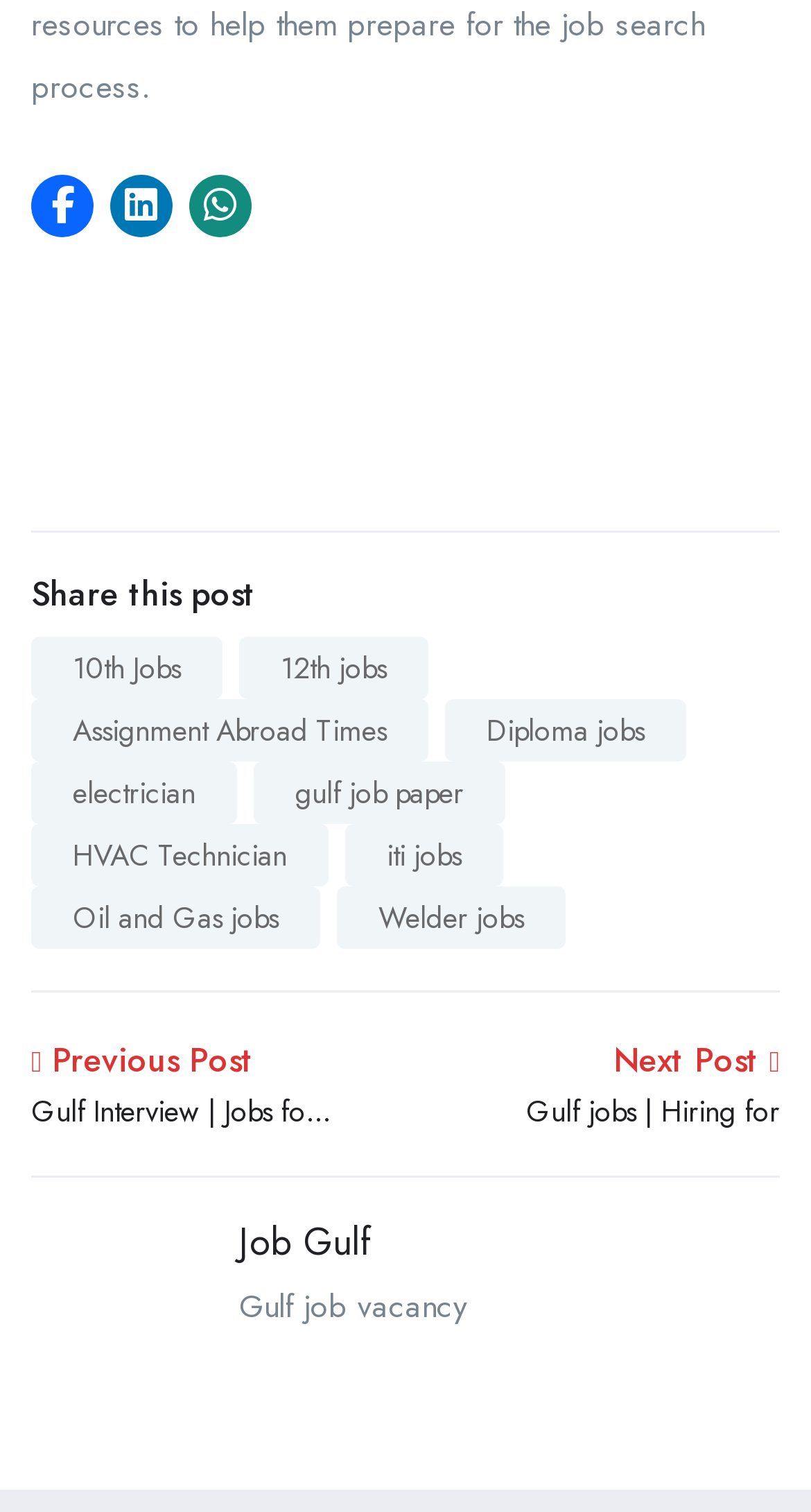Identify the bounding box coordinates for the region of the element that should be clicked to carry out the instruction: "Read Khansaheb Company Dubai Jobs Walk-in Interview". The bounding box coordinates should be four float numbers between 0 and 1, i.e., [left, top, right, bottom].

[0.046, 0.87, 0.954, 0.906]